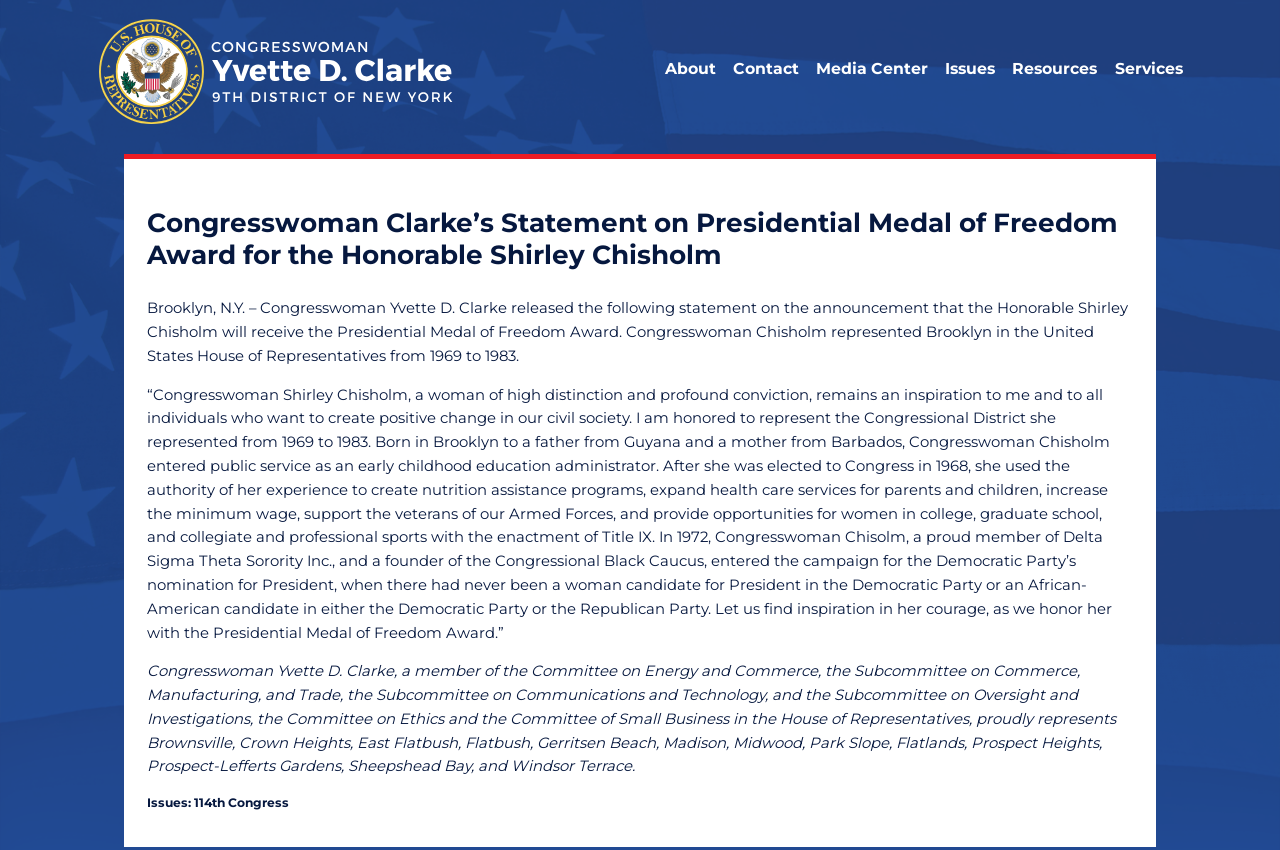Give a detailed account of the webpage's layout and content.

This webpage is about Congresswoman Yvette D. Clarke's statement on the Presidential Medal of Freedom Award for the Honorable Shirley Chisholm. At the top left, there is a link to Congresswoman Yvette D. Clarke's website, accompanied by an image and a heading with the same text. Below this, there are several links to different sections of the website, including "About", "Contact", "Media Center", "Issues", "Resources", "Services", and others.

The main content of the webpage is a statement from Congresswoman Yvette D. Clarke, which is divided into three paragraphs. The first paragraph announces that the Honorable Shirley Chisholm will receive the Presidential Medal of Freedom Award and describes her as an inspiration to those who want to create positive change in society. The second paragraph describes Congresswoman Chisholm's accomplishments, including her work on nutrition assistance programs, healthcare services, and opportunities for women in education and sports. The third paragraph is a quote from Congresswoman Clarke, praising Congresswoman Chisholm's courage and honoring her with the Presidential Medal of Freedom Award.

Below the statement, there is a brief description of Congresswoman Yvette D. Clarke, including her committee memberships and the areas she represents in the House of Representatives. At the bottom of the page, there is a heading "Issues" followed by a link to the "114th Congress".